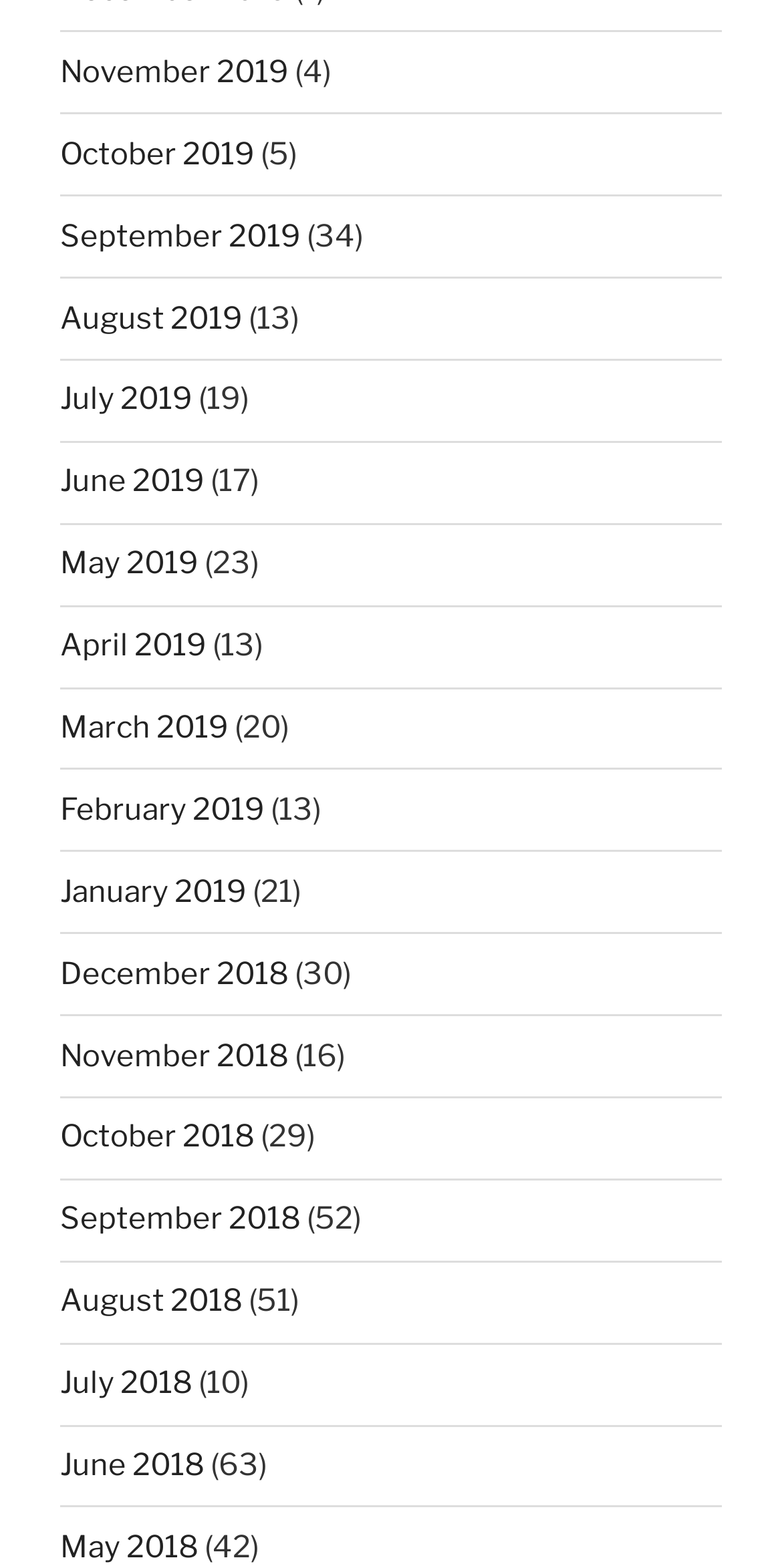How many items are in June 2018?
Can you give a detailed and elaborate answer to the question?

I found the link 'June 2018' and looked at the adjacent StaticText element, which has the text '(63)'. This indicates that there are 63 items in June 2018.